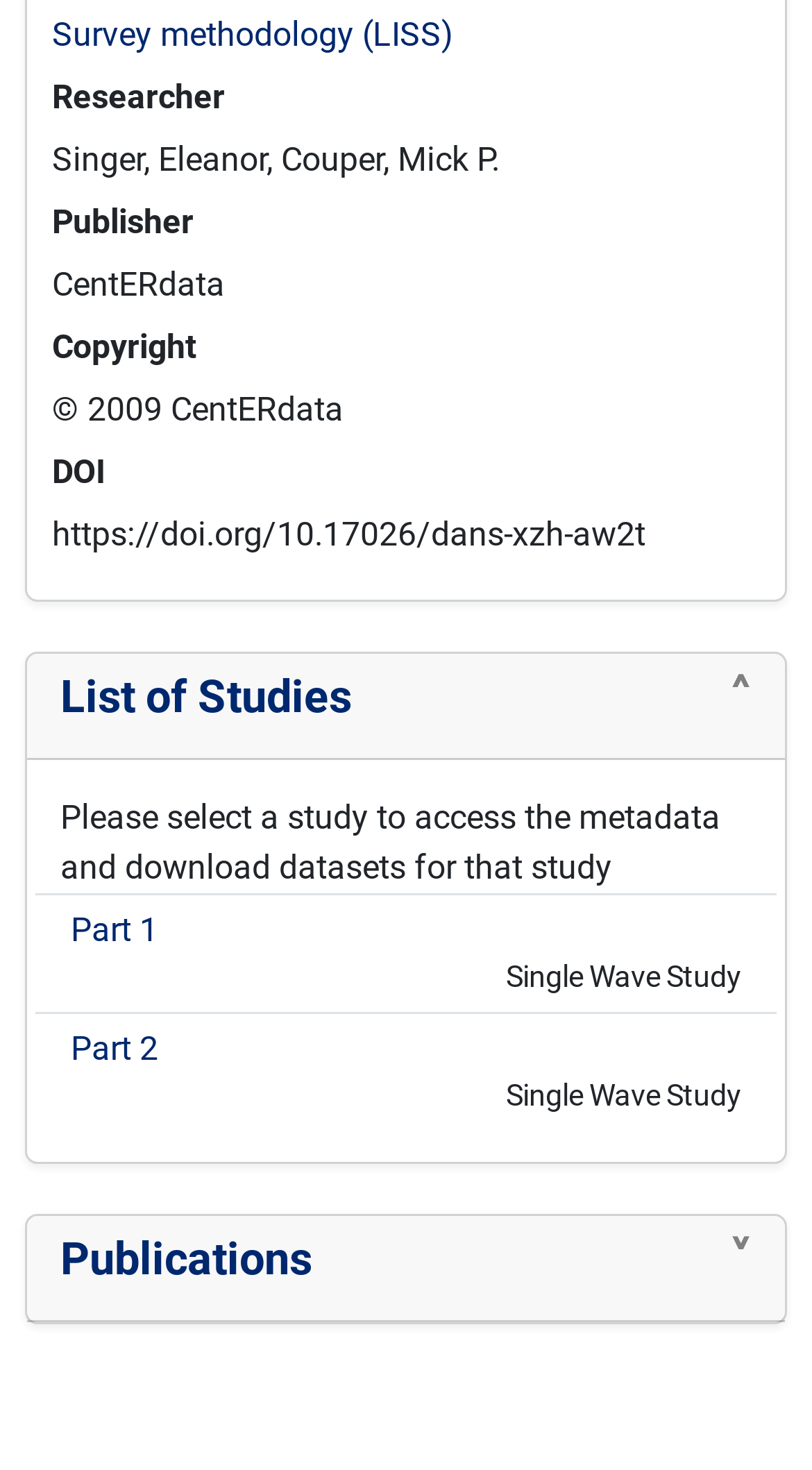Who is the researcher?
Give a one-word or short phrase answer based on the image.

Singer, Eleanor, Couper, Mick P.